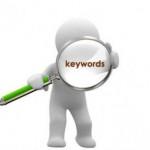Provide a brief response in the form of a single word or phrase:
What is the significance of the green handle of the magnifying glass?

adds a modern touch